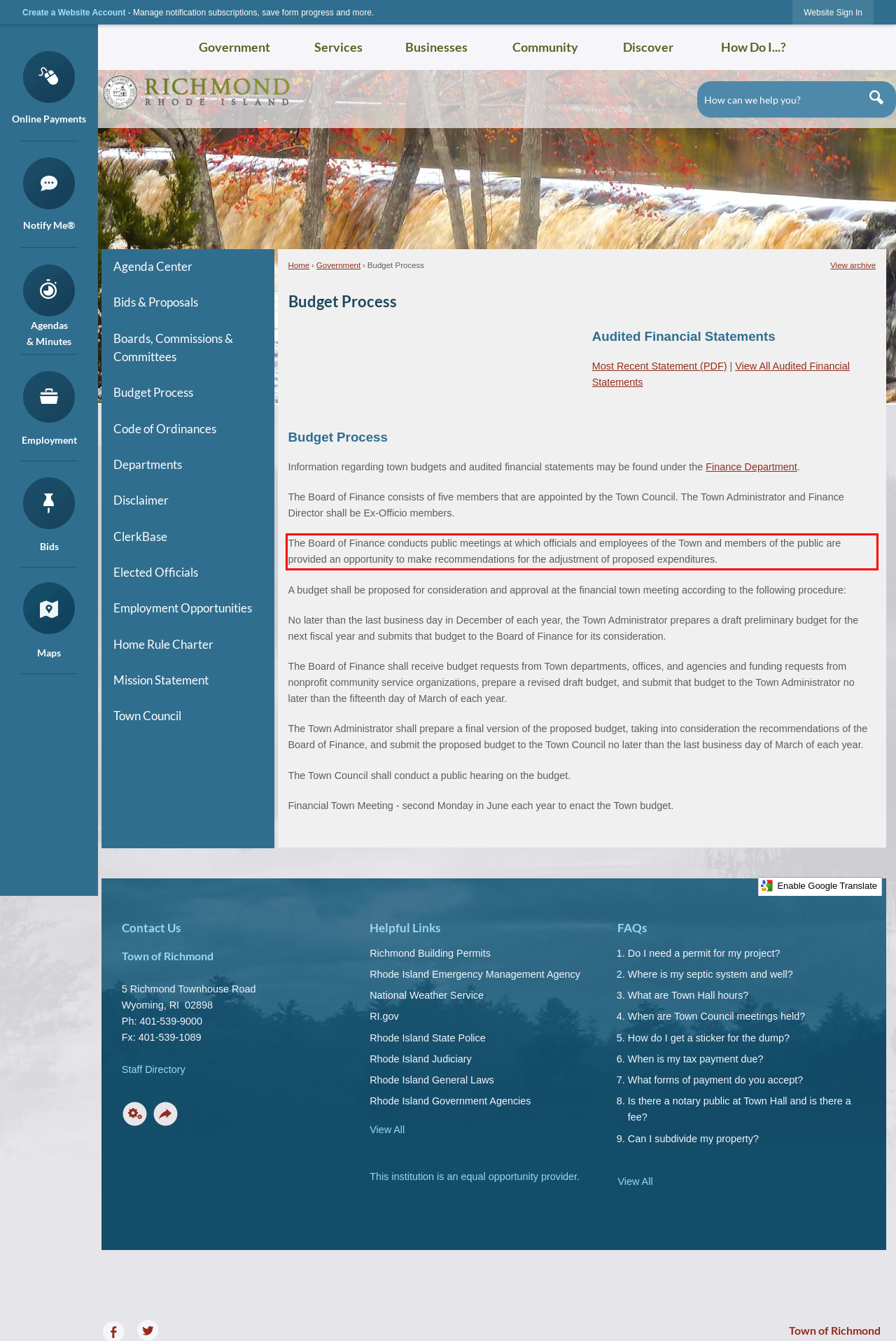Using the webpage screenshot, recognize and capture the text within the red bounding box.

The Board of Finance conducts public meetings at which officials and employees of the Town and members of the public are provided an opportunity to make recommendations for the adjustment of proposed expenditures.